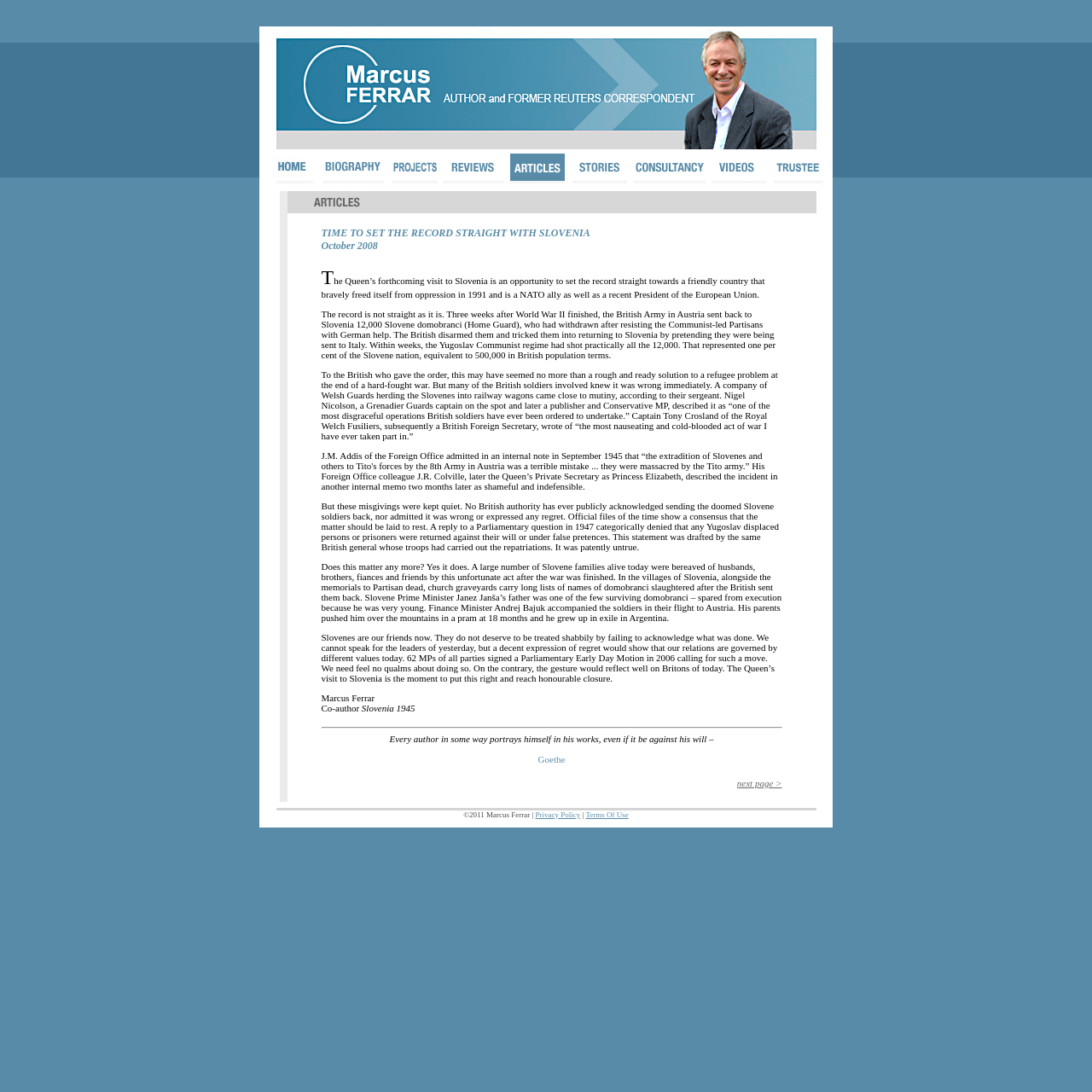Determine the bounding box coordinates of the section to be clicked to follow the instruction: "Read about Category ANIMALS". The coordinates should be given as four float numbers between 0 and 1, formatted as [left, top, right, bottom].

None